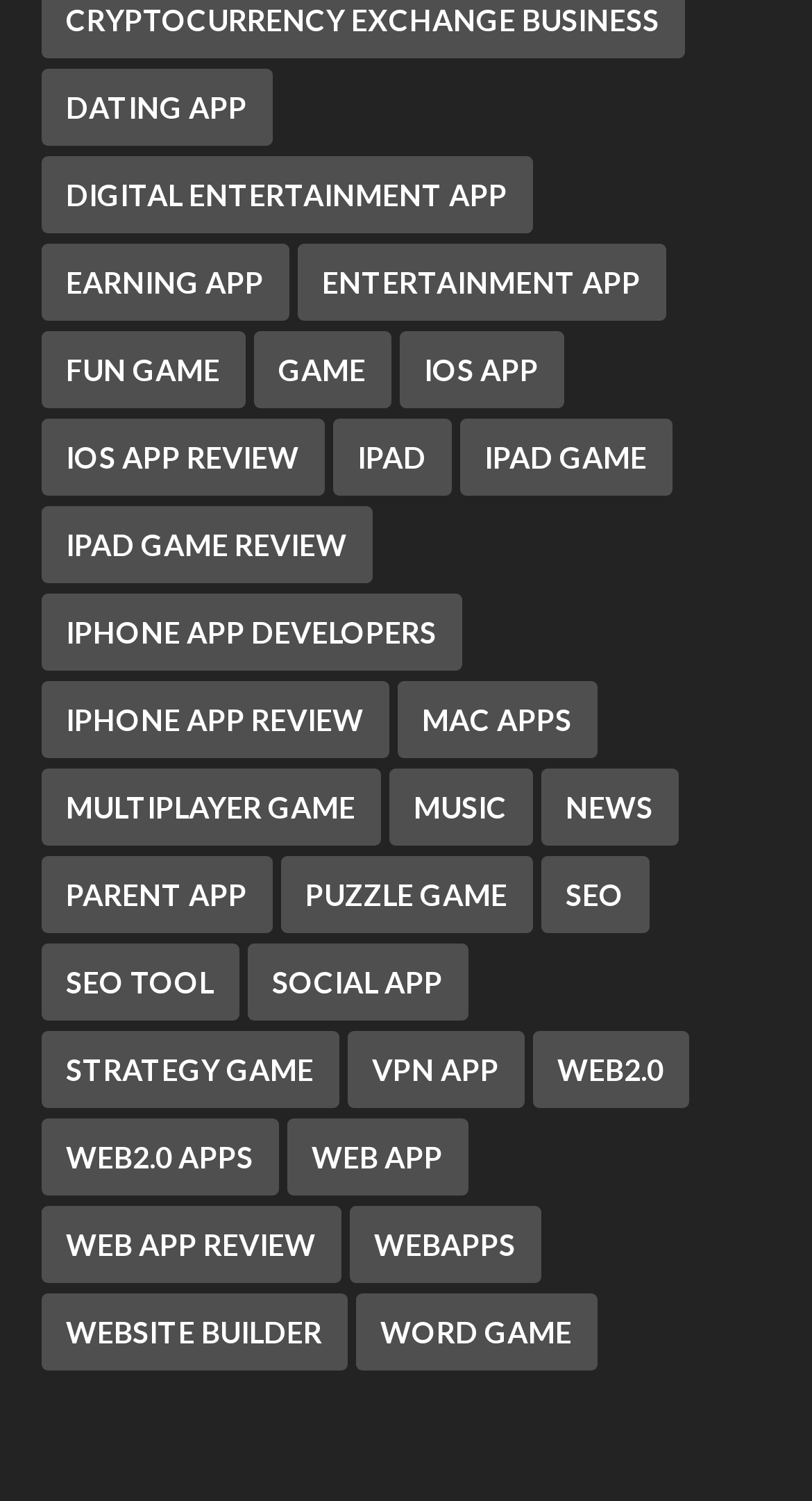Please answer the following query using a single word or phrase: 
What is the category of 'Dating App'?

App